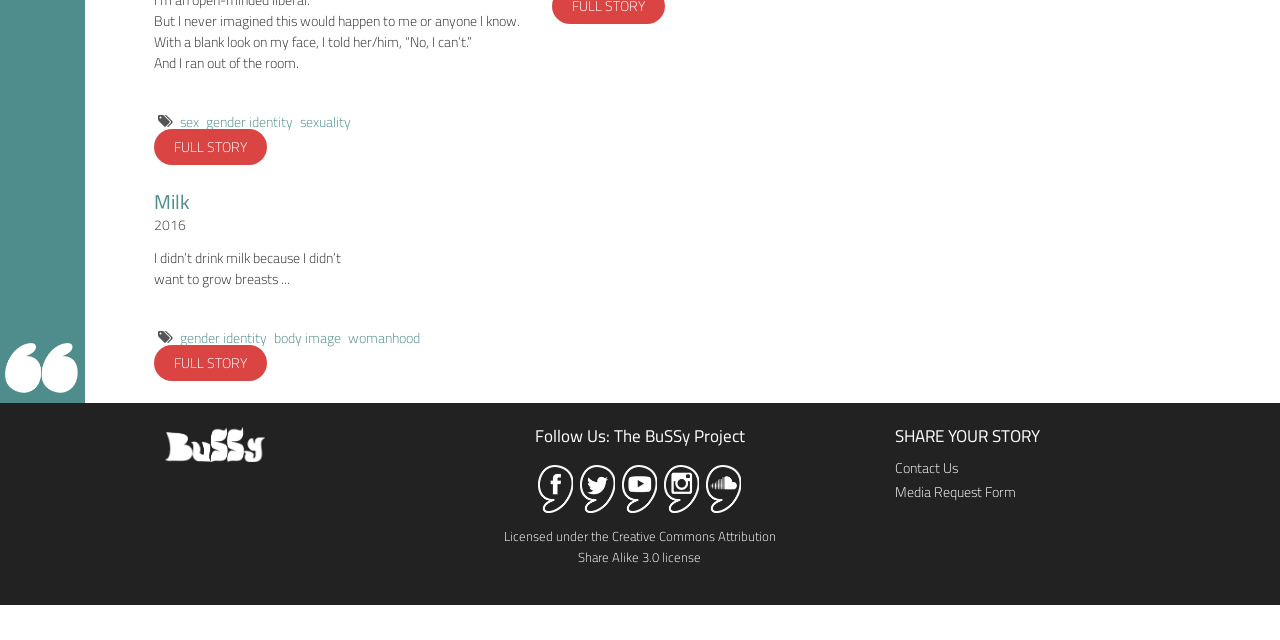Find and provide the bounding box coordinates for the UI element described here: "Suburban Snippets". The coordinates should be given as four float numbers between 0 and 1: [left, top, right, bottom].

None